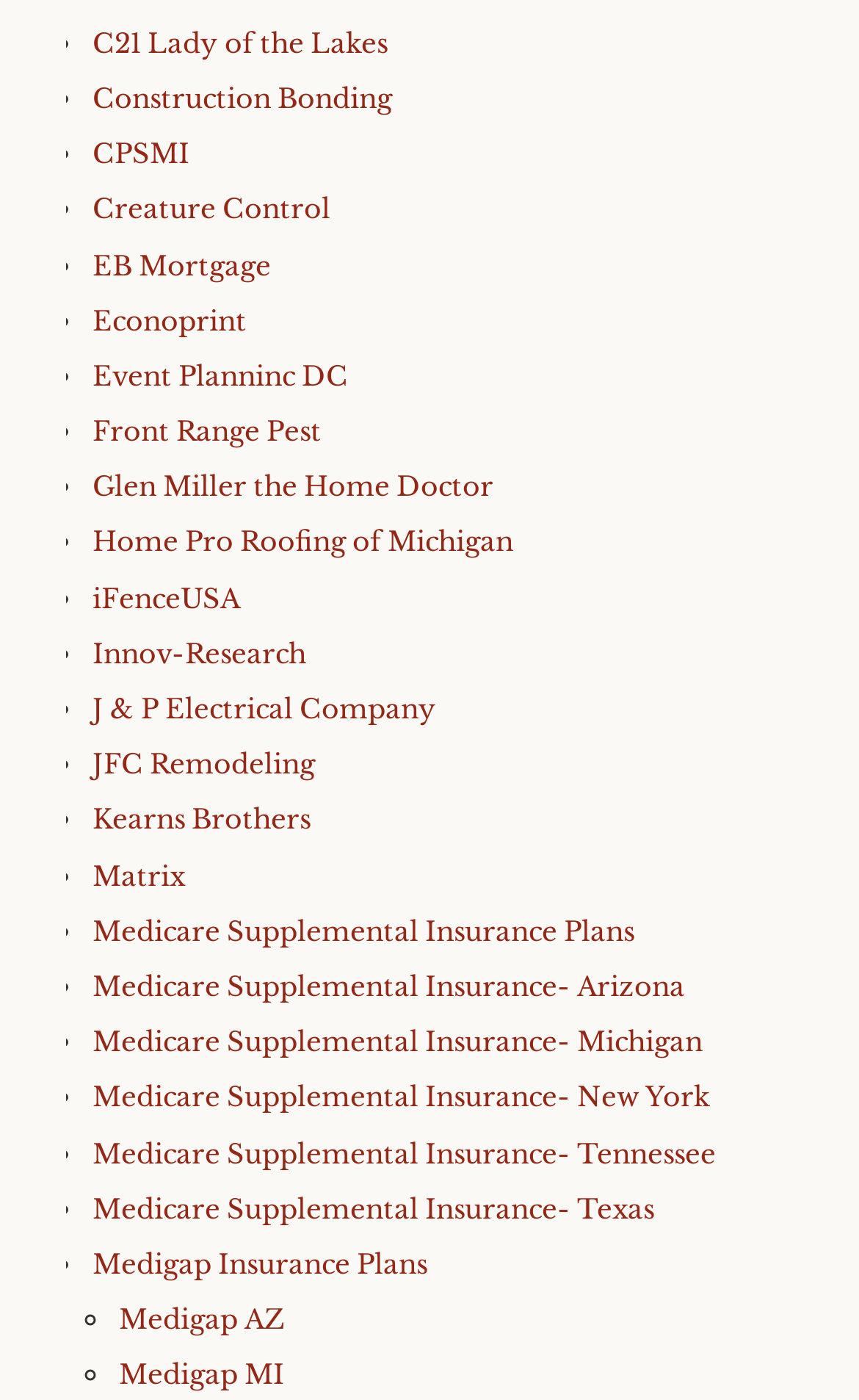Are all links on the same vertical level?
From the image, respond using a single word or phrase.

No